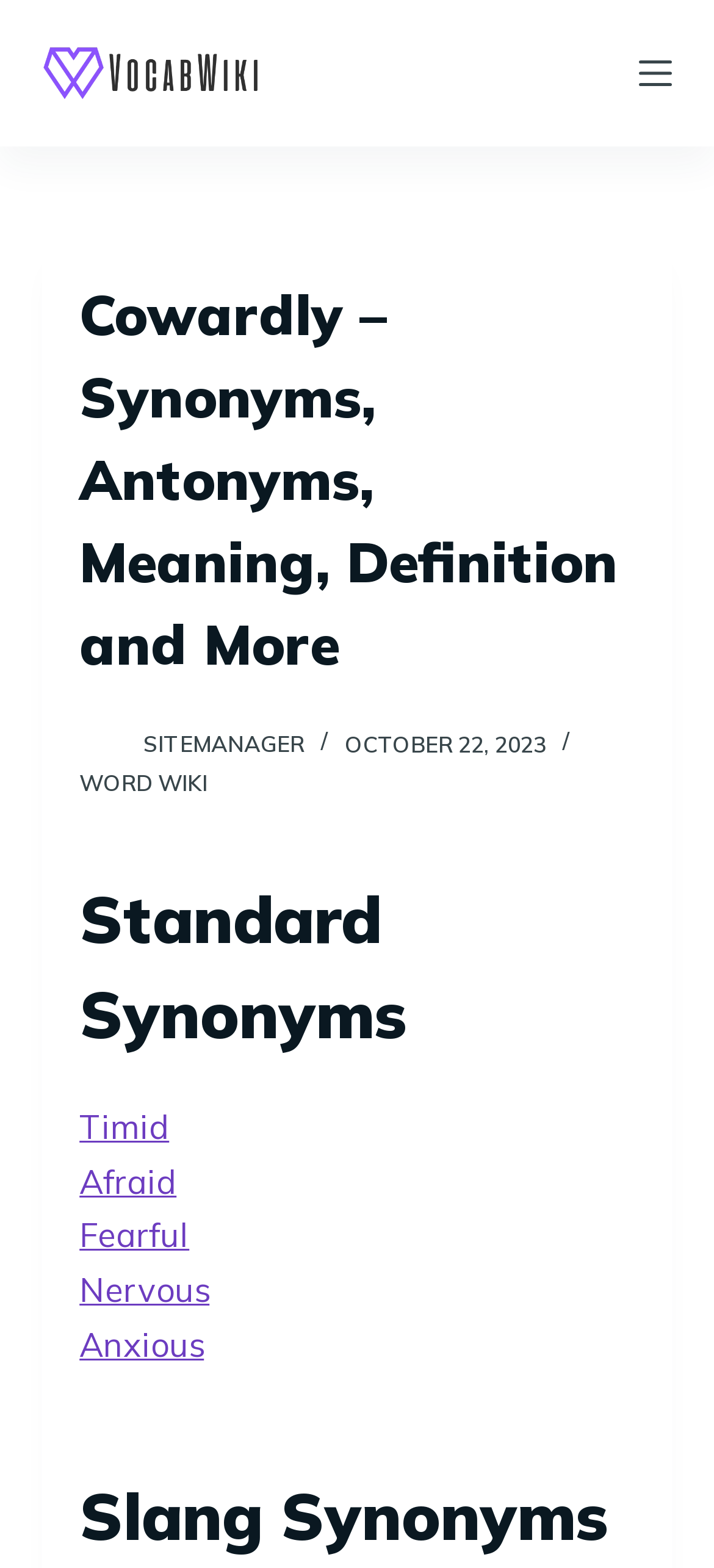Could you identify the text that serves as the heading for this webpage?

Cowardly – Synonyms, Antonyms, Meaning, Definition and More